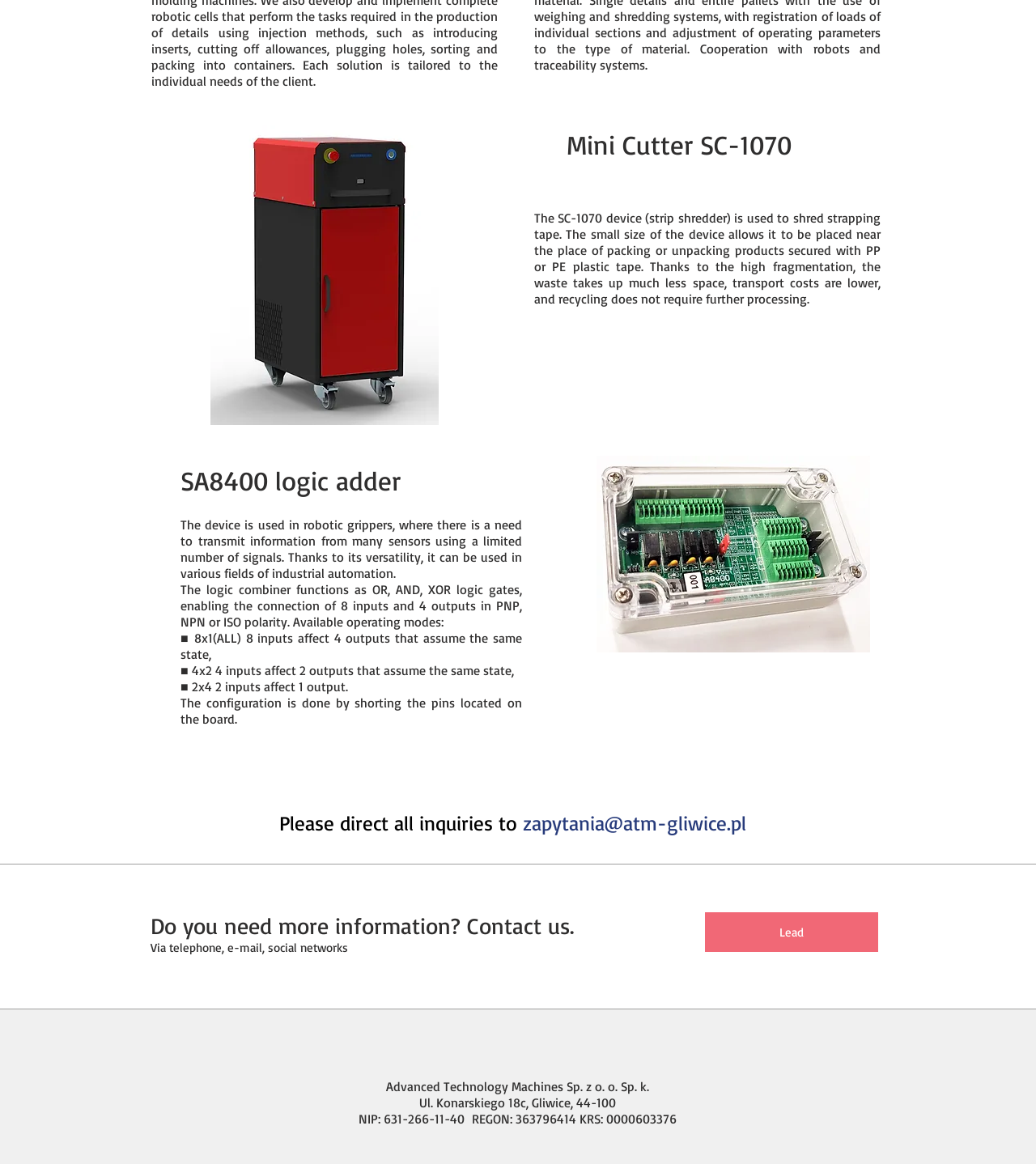Extract the bounding box for the UI element that matches this description: "aria-label="Black YouTube Icon"".

[0.47, 0.905, 0.494, 0.926]